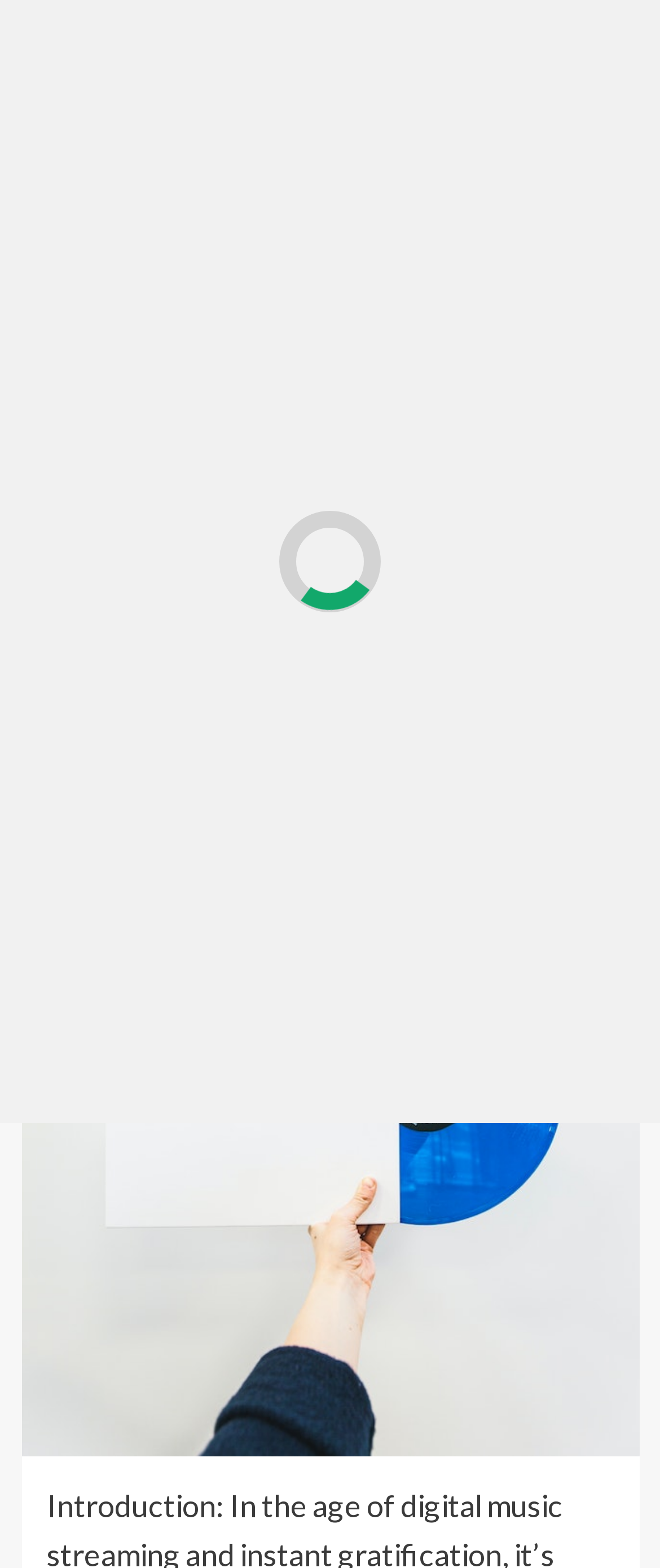Observe the image and answer the following question in detail: Who is the author of the blog post?

The author of the blog post is mentioned in the header section of the webpage, where it says 'Warshan 23' as a link. This indicates that Warshan 23 is the author of the current blog post.